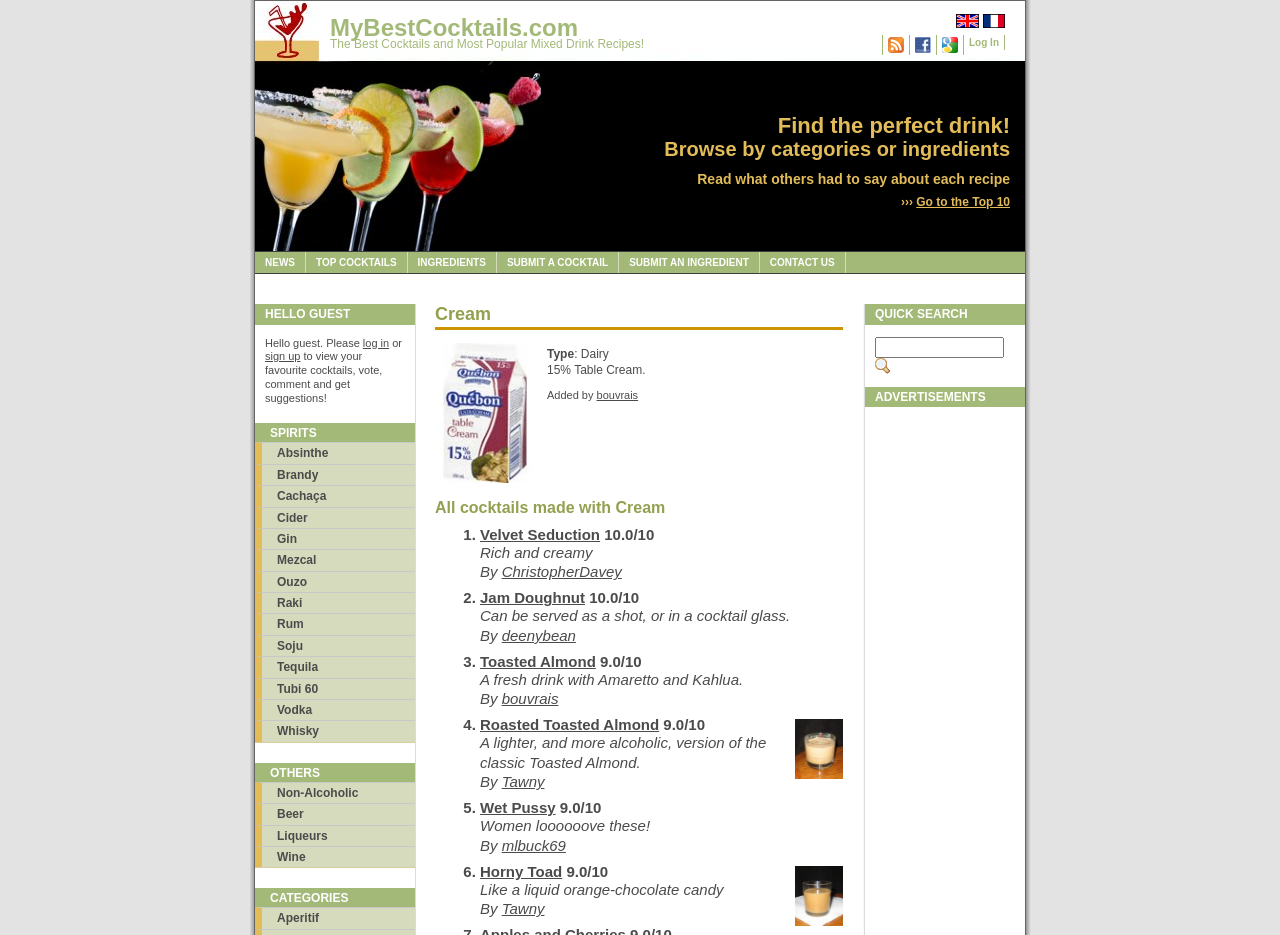Could you please study the image and provide a detailed answer to the question:
What is the language of this webpage?

I determined the language of this webpage by looking at the top-right corner of the webpage, where I found a link labeled 'English' with a corresponding image. This suggests that the webpage is currently in English.